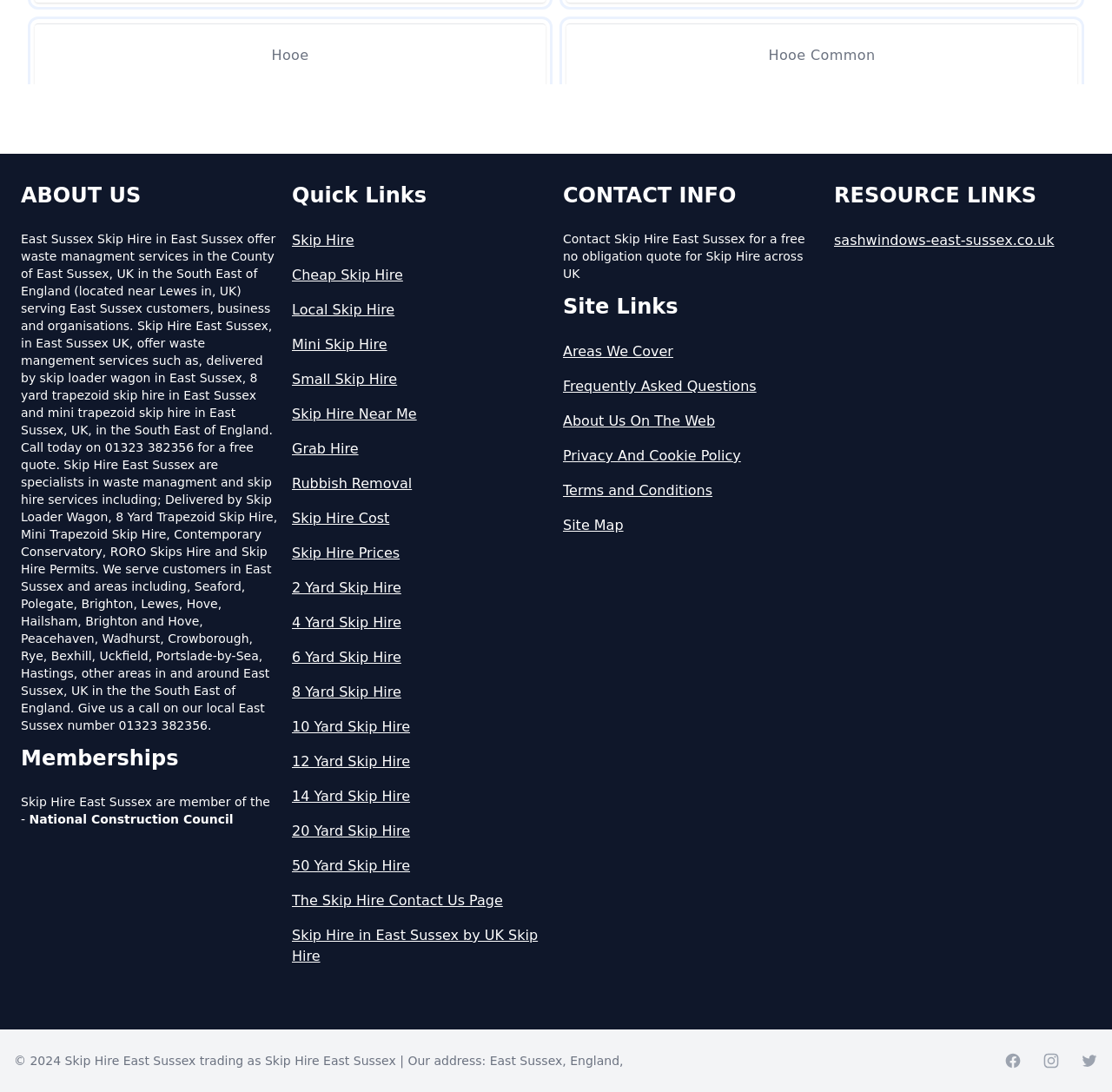Determine the bounding box coordinates of the clickable region to execute the instruction: "Check 'Areas We Cover'". The coordinates should be four float numbers between 0 and 1, denoted as [left, top, right, bottom].

[0.506, 0.313, 0.738, 0.332]